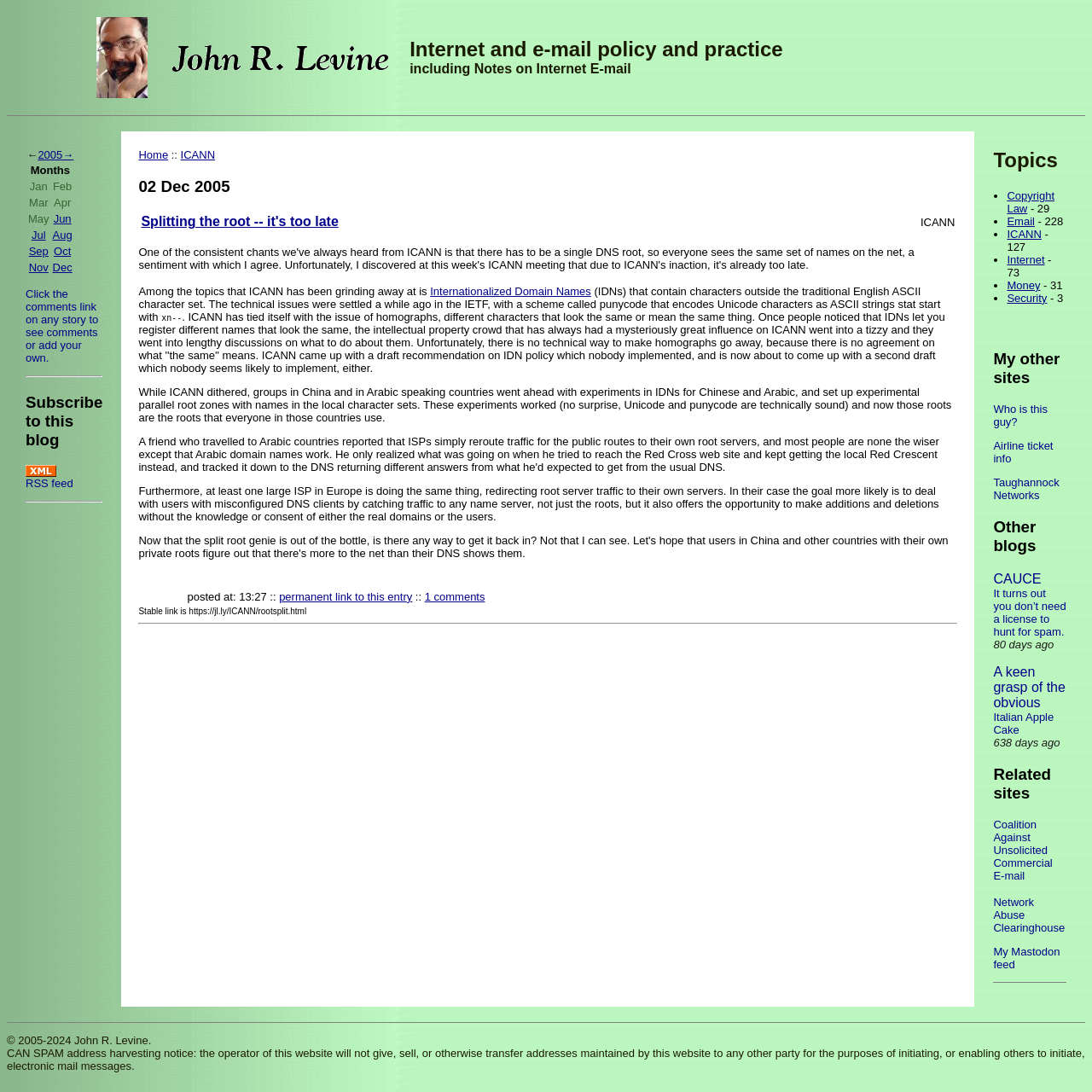Identify the coordinates of the bounding box for the element described below: "1 comments". Return the coordinates as four float numbers between 0 and 1: [left, top, right, bottom].

[0.389, 0.541, 0.444, 0.552]